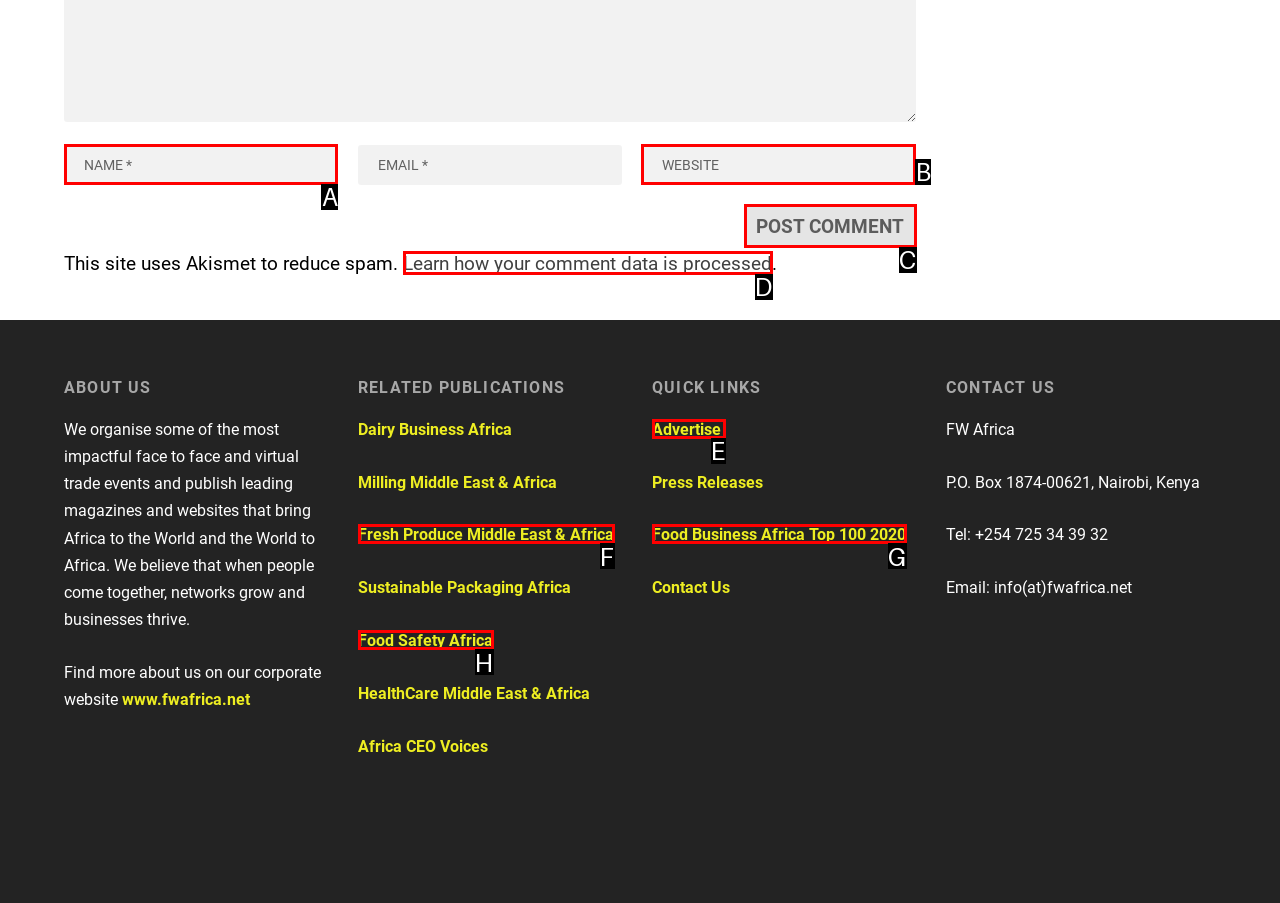Identify the HTML element that matches the description: name="submit" value="Post Comment"
Respond with the letter of the correct option.

C